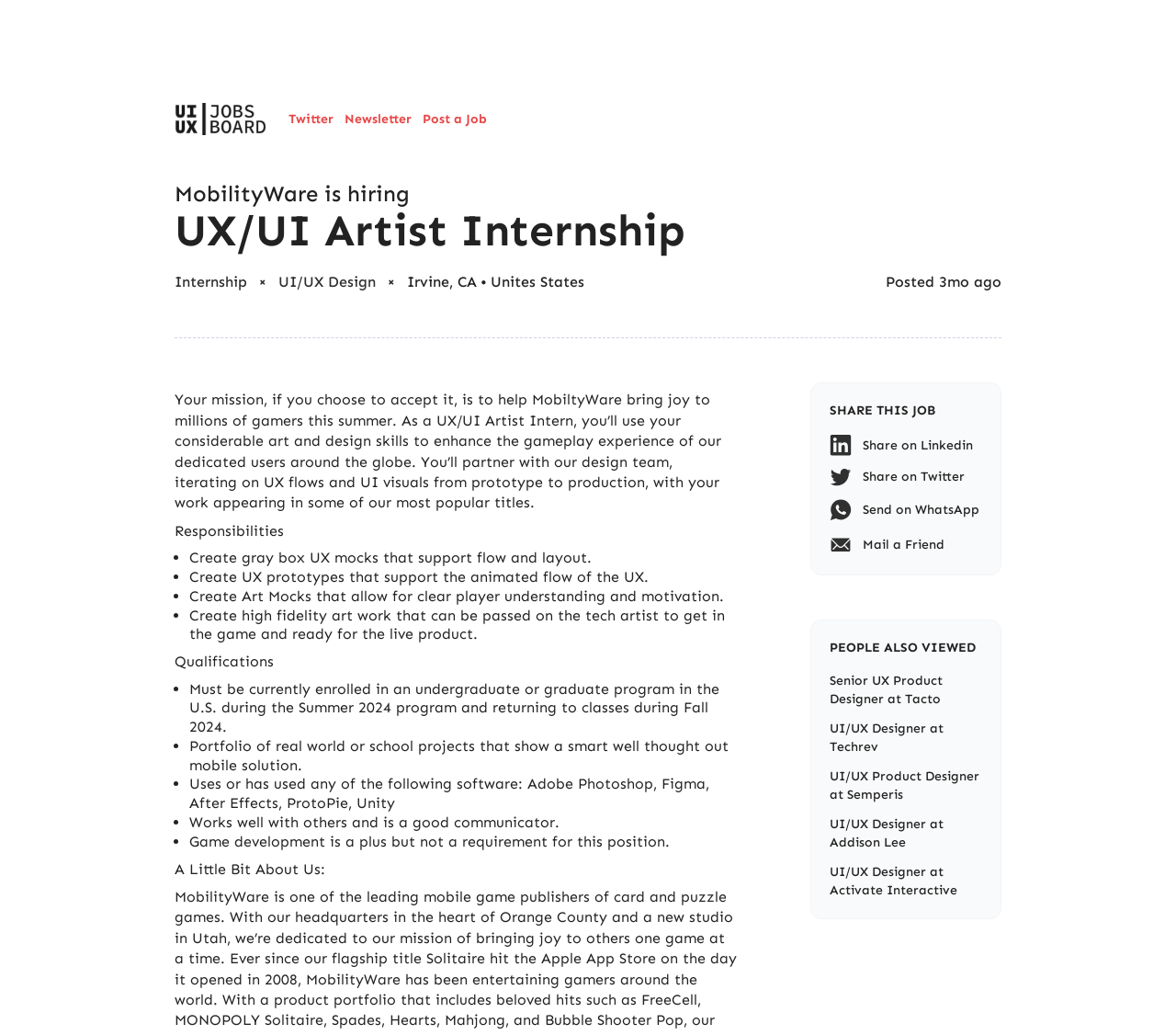Please identify the bounding box coordinates of the element I need to click to follow this instruction: "Post a Job".

[0.359, 0.106, 0.414, 0.124]